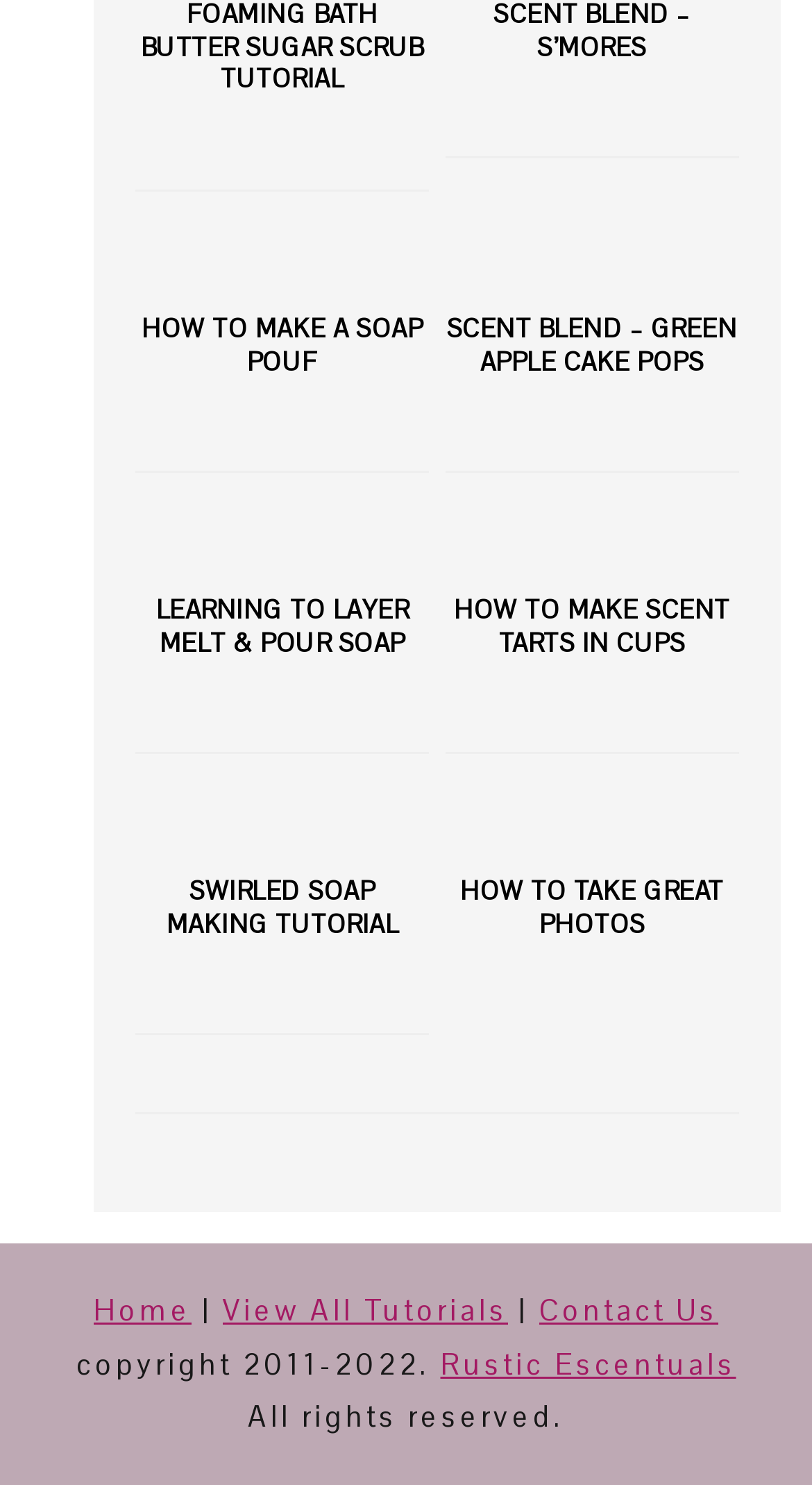Look at the image and write a detailed answer to the question: 
What is the name of the website?

I found a link 'Rustic Escentuals' at the bottom of the page, which is likely the name of the website.